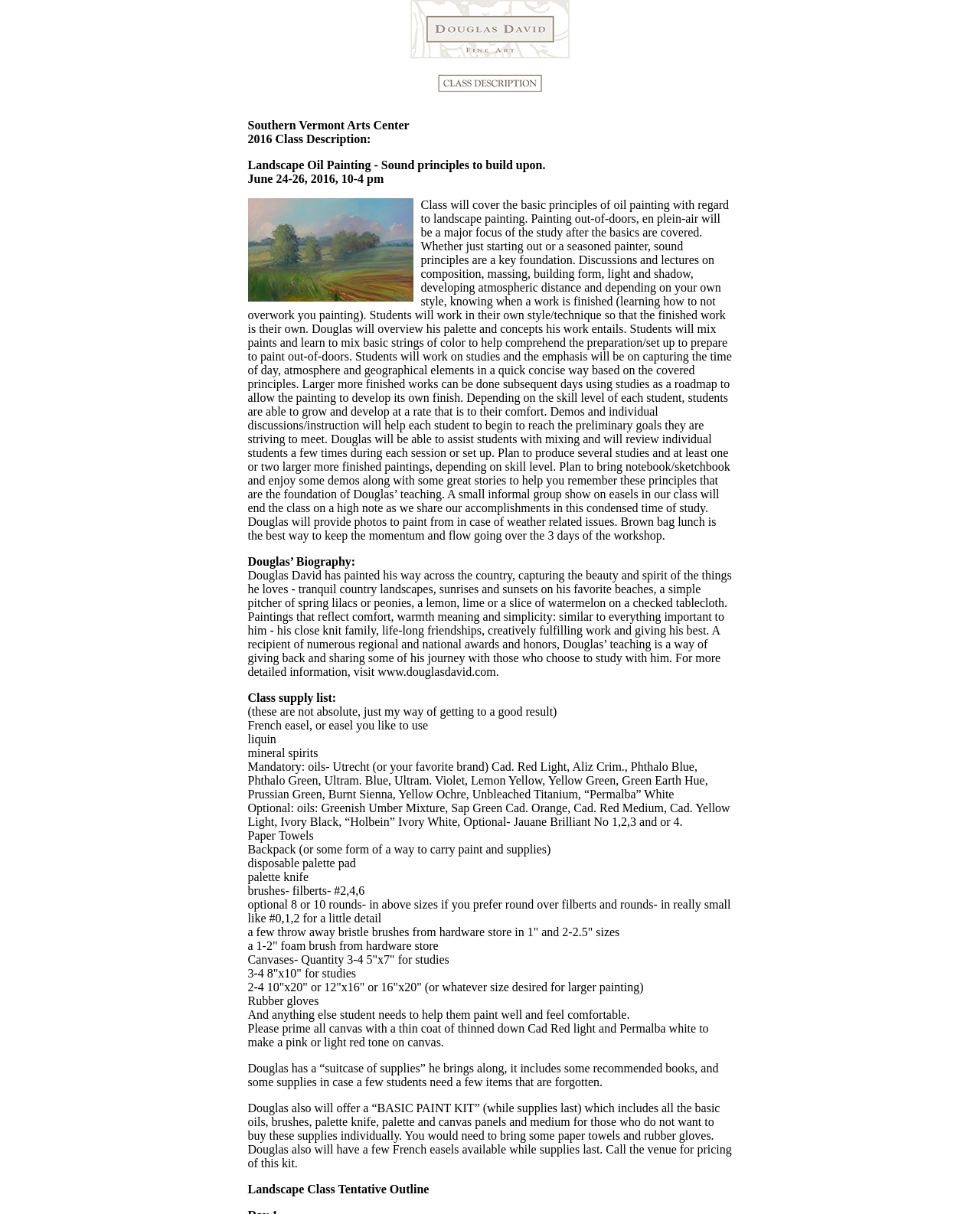Given the content of the image, can you provide a detailed answer to the question?
What is the focus of the class described on this webpage?

The webpage describes a class focused on landscape painting, specifically oil painting, with an emphasis on painting outdoors and capturing the time of day, atmosphere, and geographical elements.